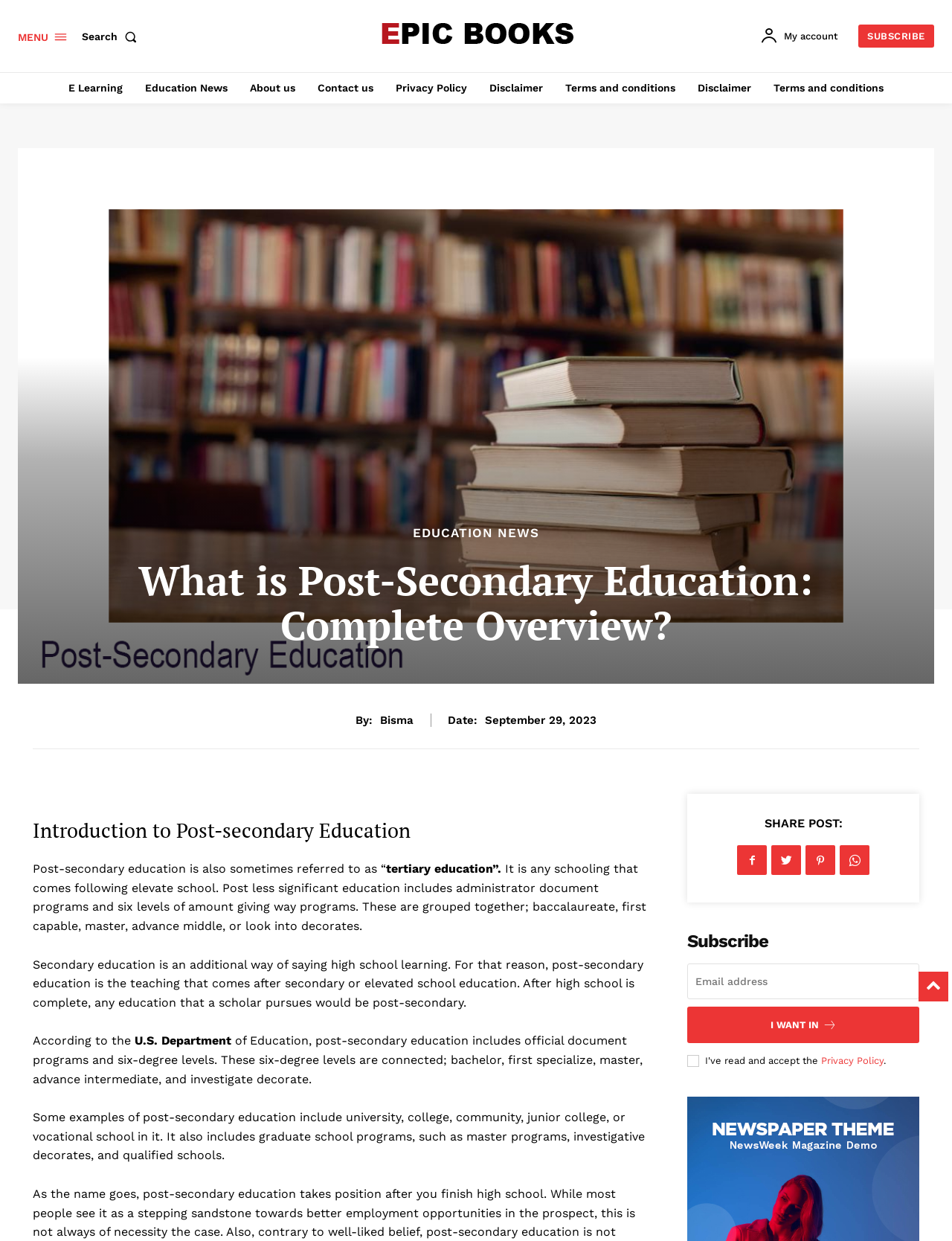Point out the bounding box coordinates of the section to click in order to follow this instruction: "Search for something".

[0.086, 0.017, 0.15, 0.042]